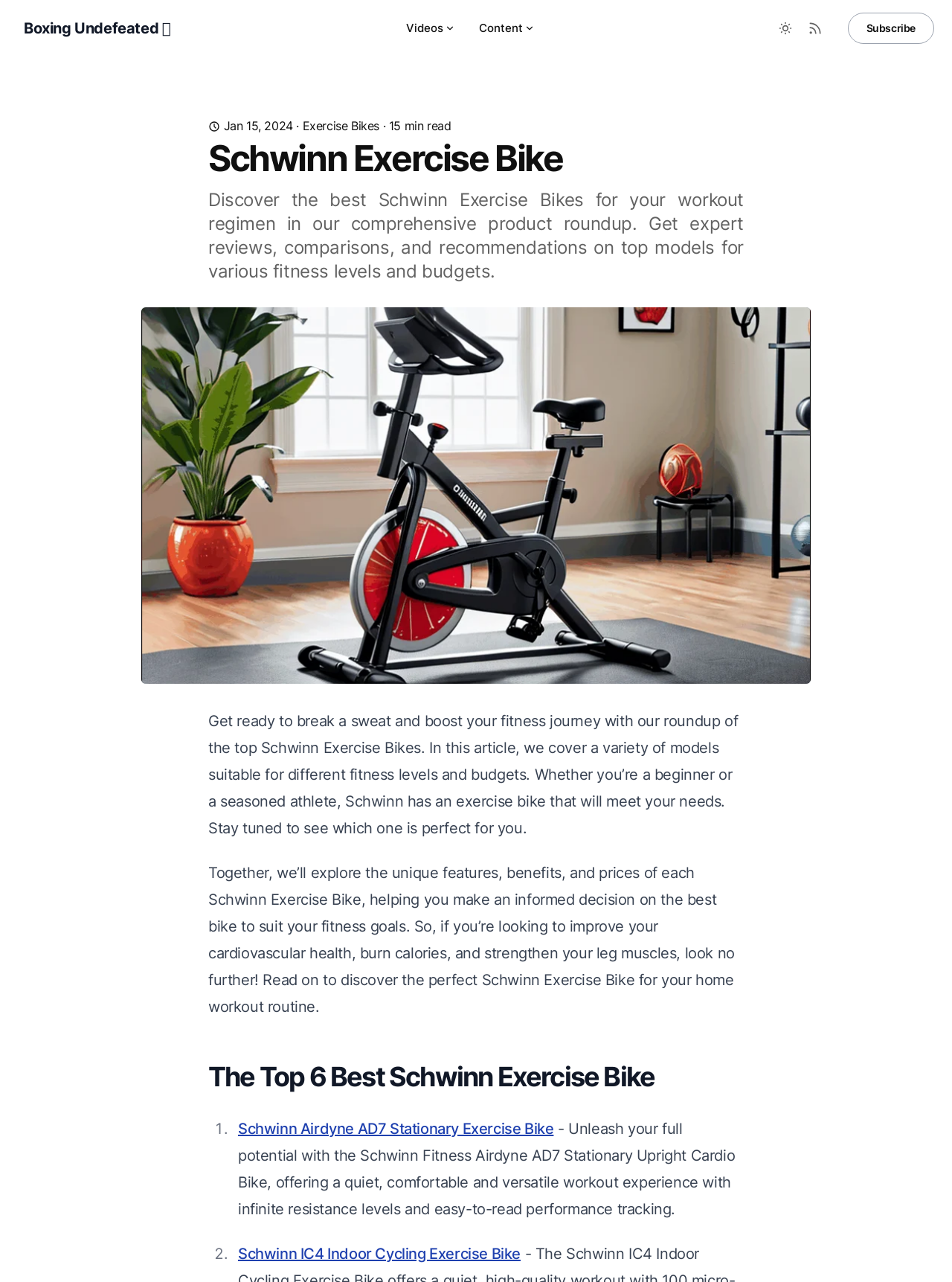Based on the element description parent_node: 4_1977_Nelson Brown title="4_1977_Nelson Brown", identify the bounding box of the UI element in the given webpage screenshot. The coordinates should be in the format (top-left x, top-left y, bottom-right x, bottom-right y) and must be between 0 and 1.

None